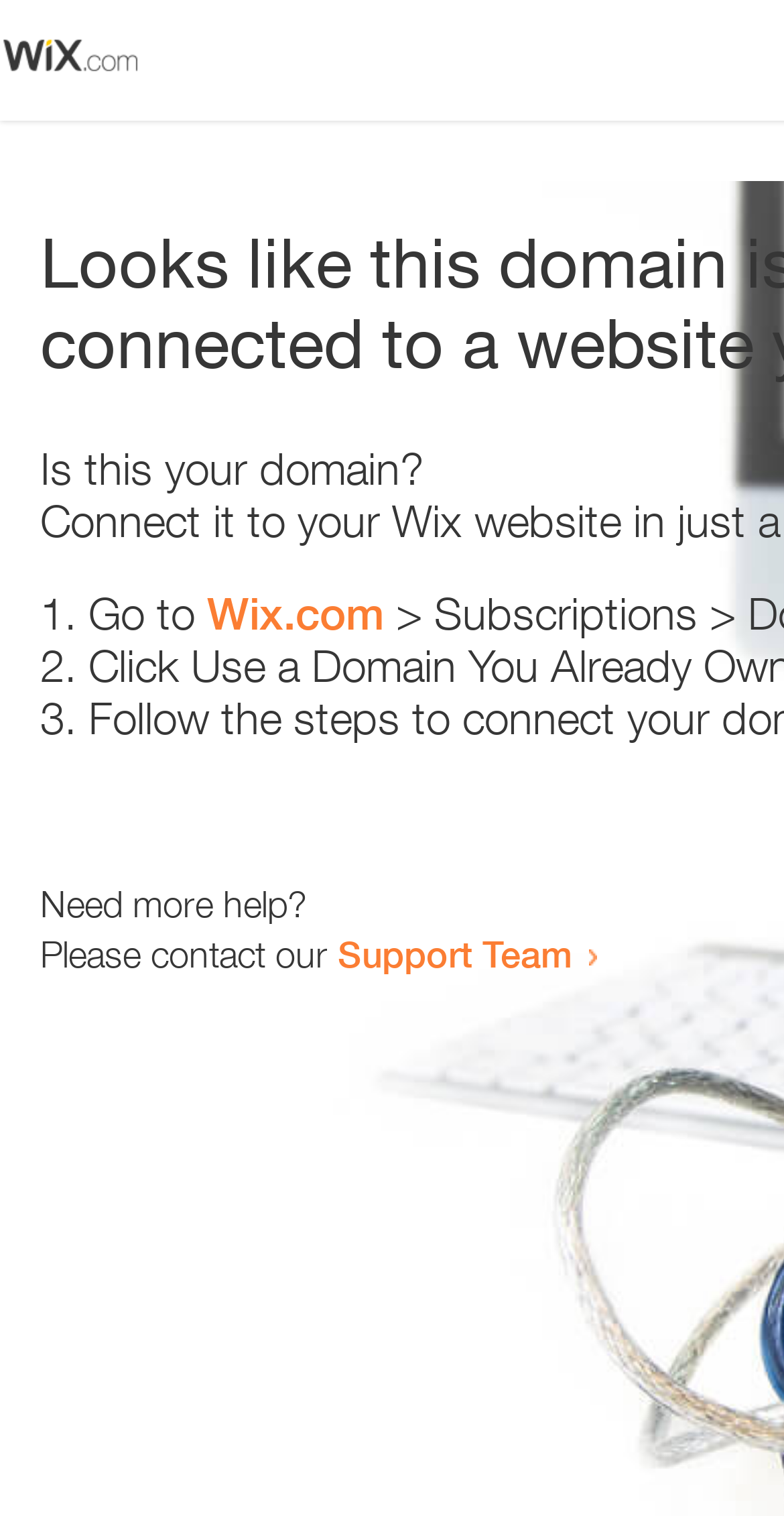Locate the UI element that matches the description Support Team in the webpage screenshot. Return the bounding box coordinates in the format (top-left x, top-left y, bottom-right x, bottom-right y), with values ranging from 0 to 1.

[0.431, 0.614, 0.731, 0.644]